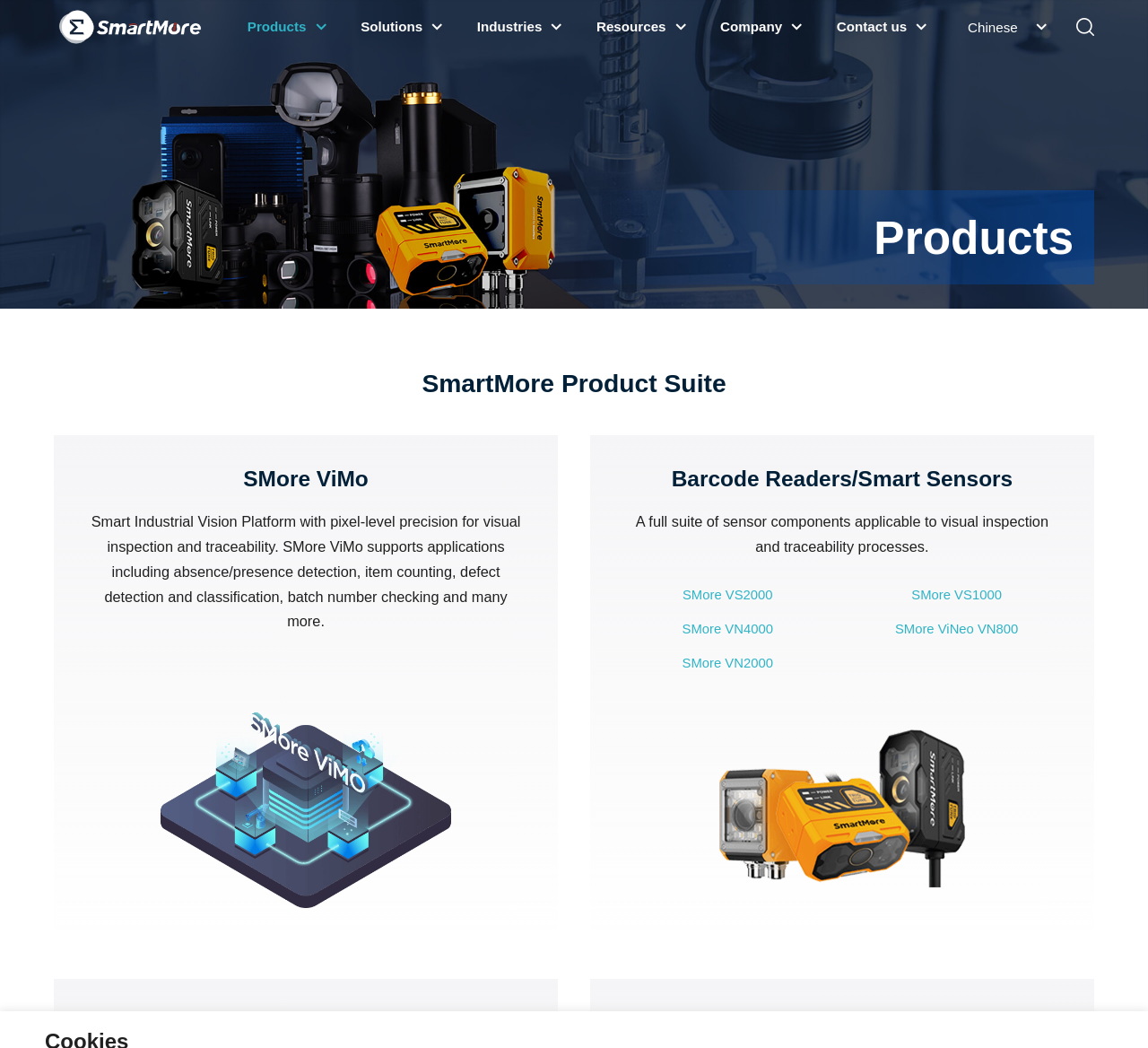Locate the bounding box coordinates of the area to click to fulfill this instruction: "go to SMore ViMo". The bounding box should be presented as four float numbers between 0 and 1, in the order [left, top, right, bottom].

[0.113, 0.671, 0.42, 0.873]